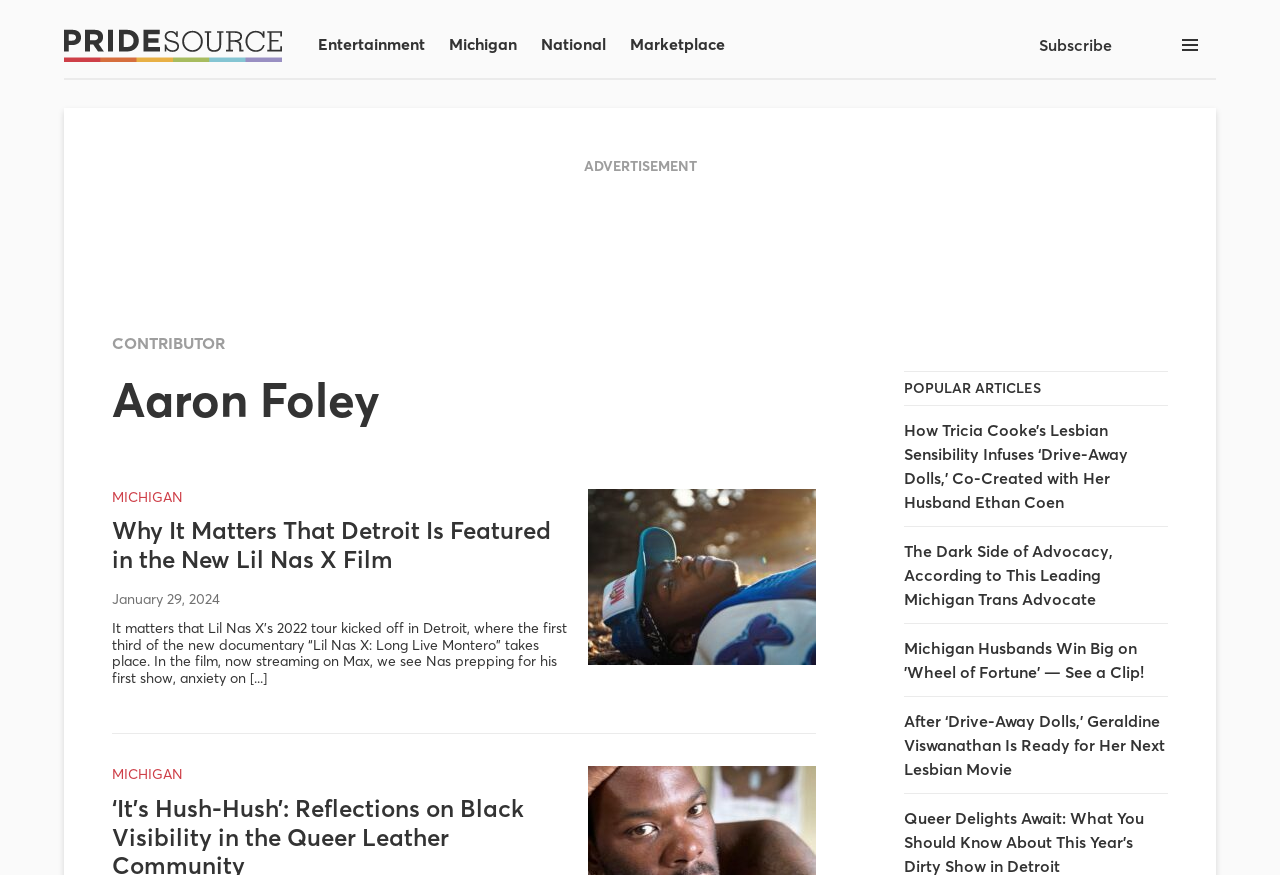Determine the bounding box of the UI element mentioned here: "parent_node: Subscribe". The coordinates must be in the format [left, top, right, bottom] with values ranging from 0 to 1.

[0.889, 0.014, 0.909, 0.089]